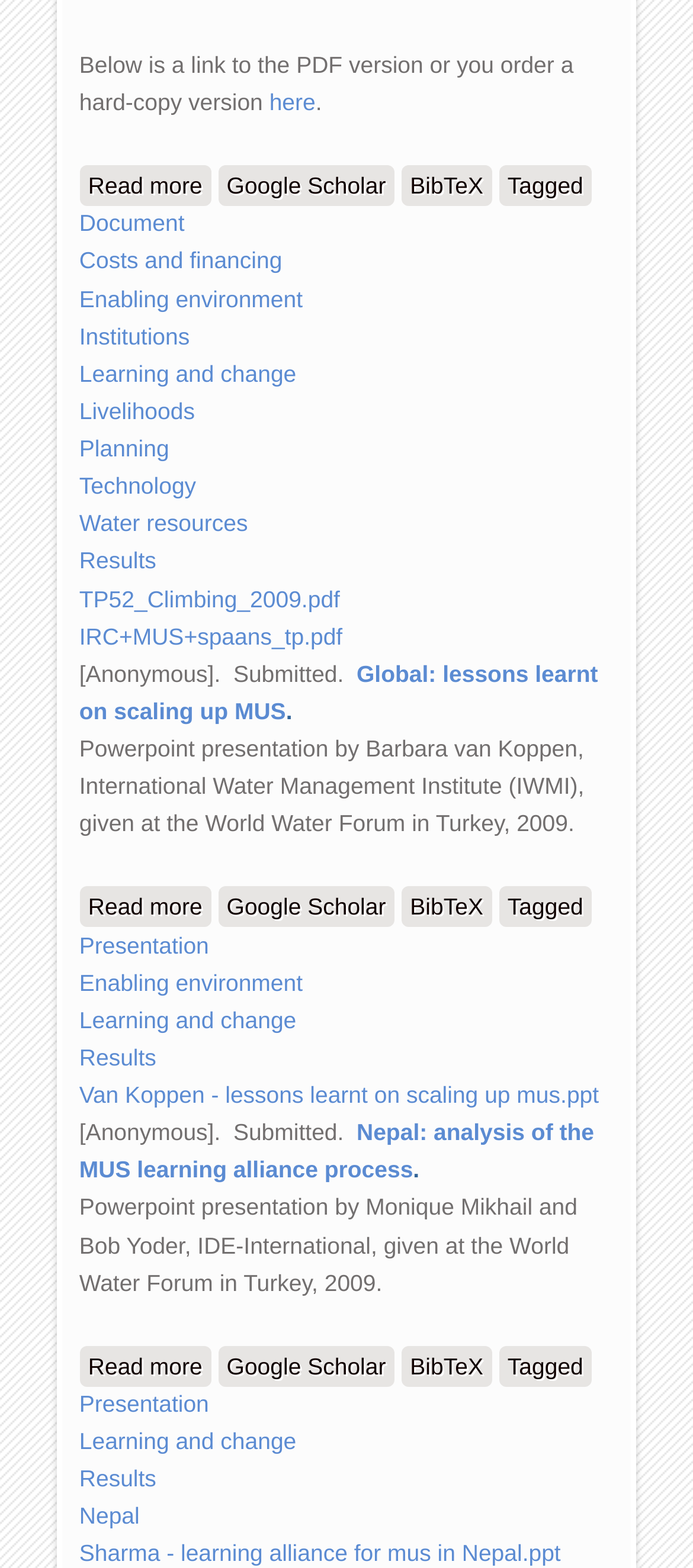Indicate the bounding box coordinates of the clickable region to achieve the following instruction: "Read more about Nepal: analysis of the MUS learning alliance process."

[0.114, 0.858, 0.305, 0.884]